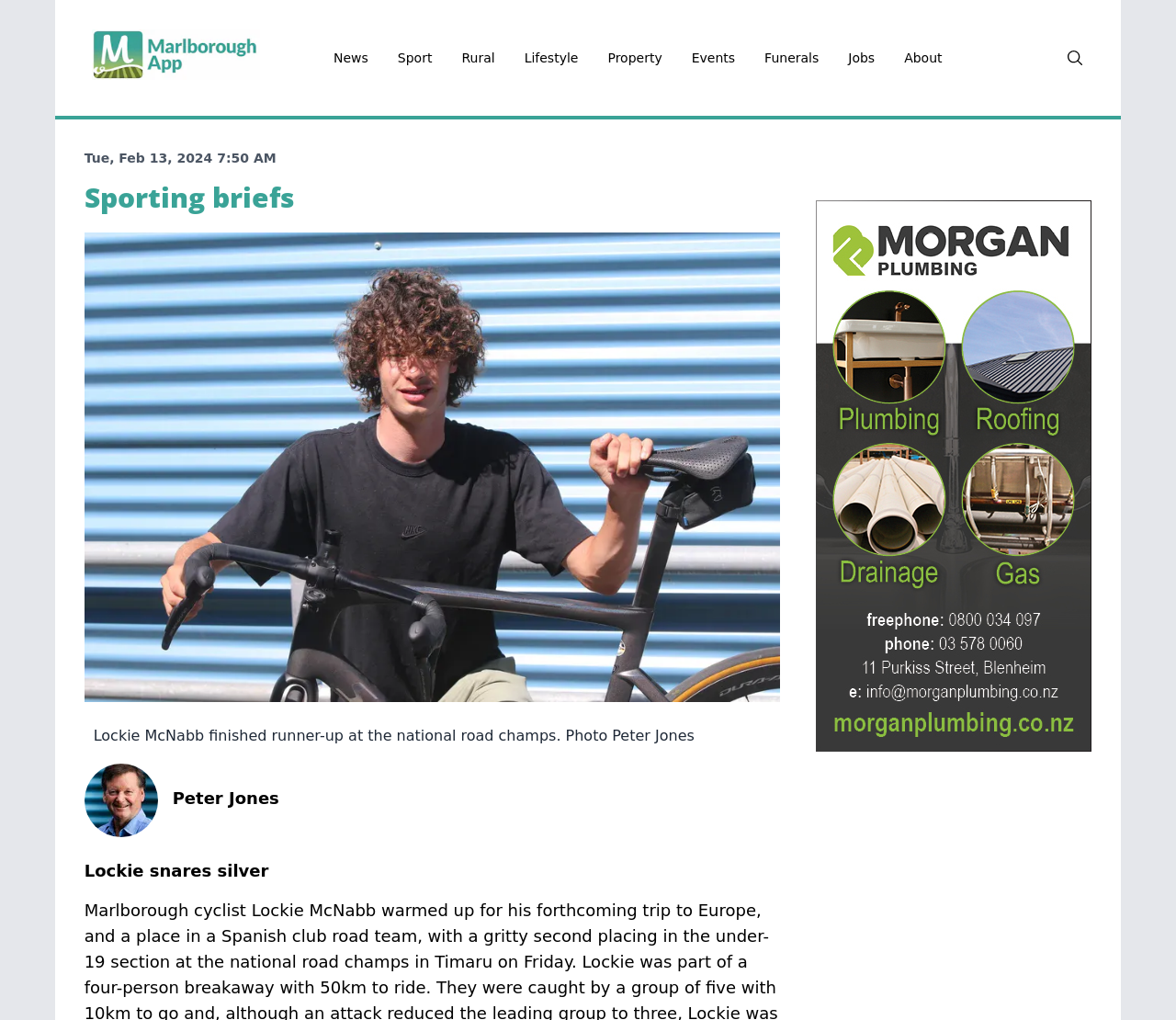Can you show the bounding box coordinates of the region to click on to complete the task described in the instruction: "Click the News link"?

[0.271, 0.041, 0.326, 0.073]